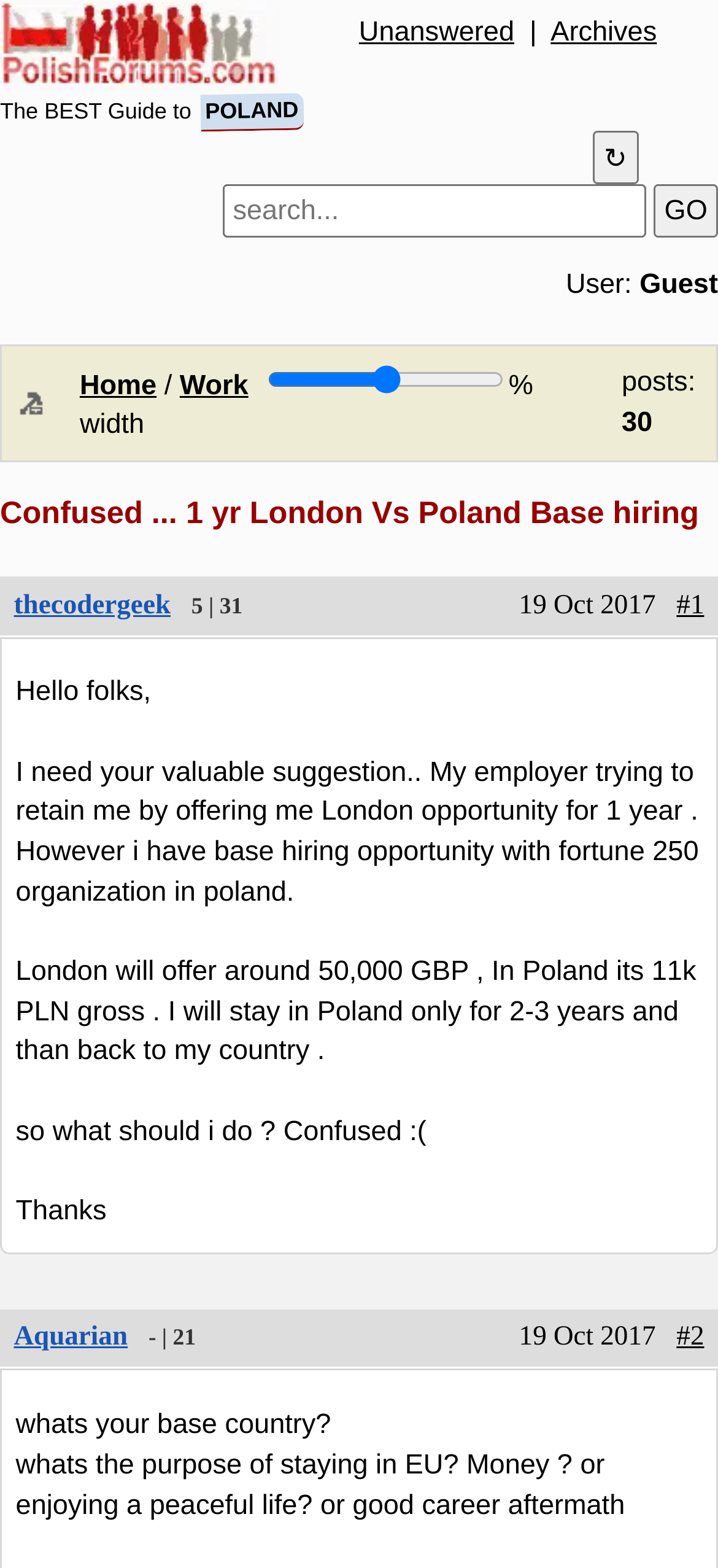Please mark the bounding box coordinates of the area that should be clicked to carry out the instruction: "View the 'Work' page".

[0.25, 0.236, 0.346, 0.256]